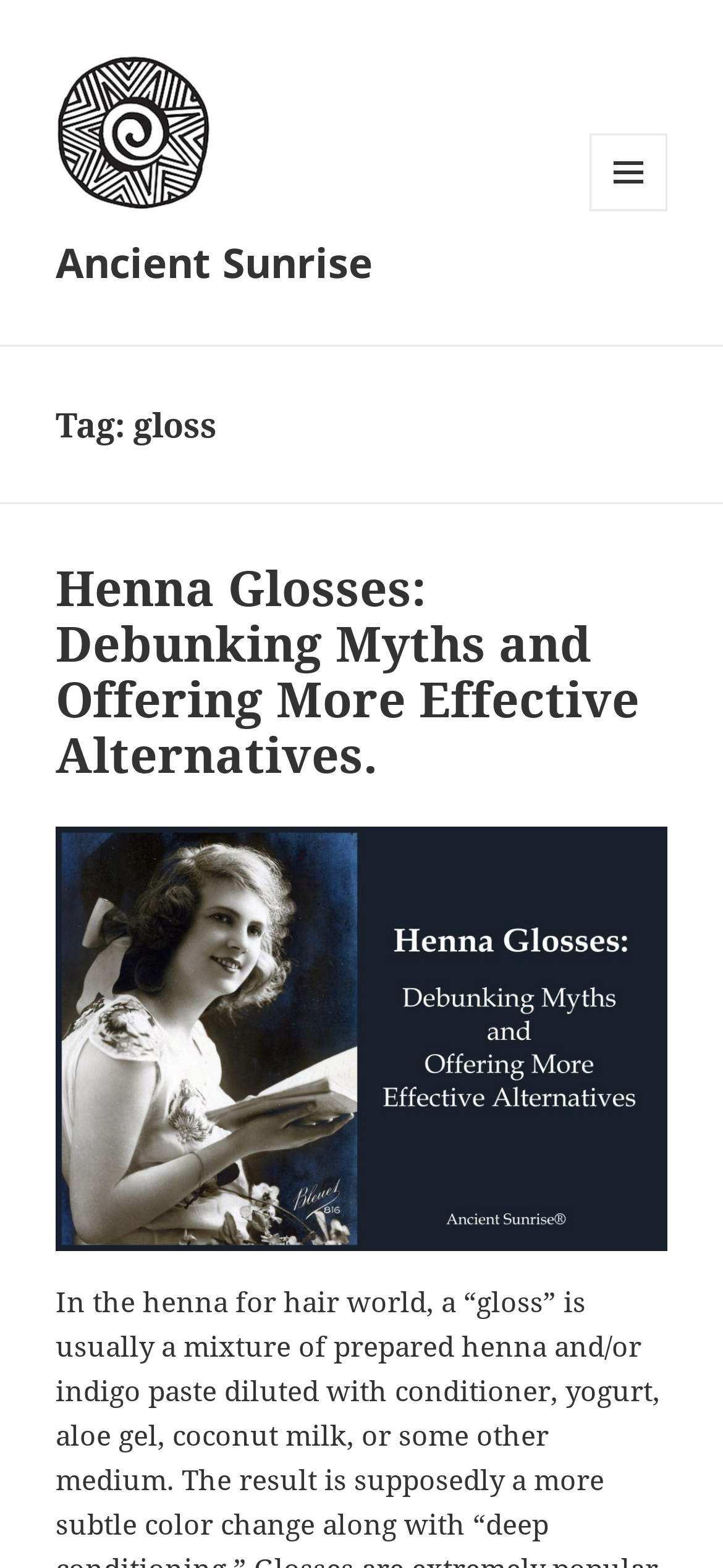Determine the bounding box coordinates of the UI element described by: "Menu and widgets".

[0.815, 0.085, 0.923, 0.135]